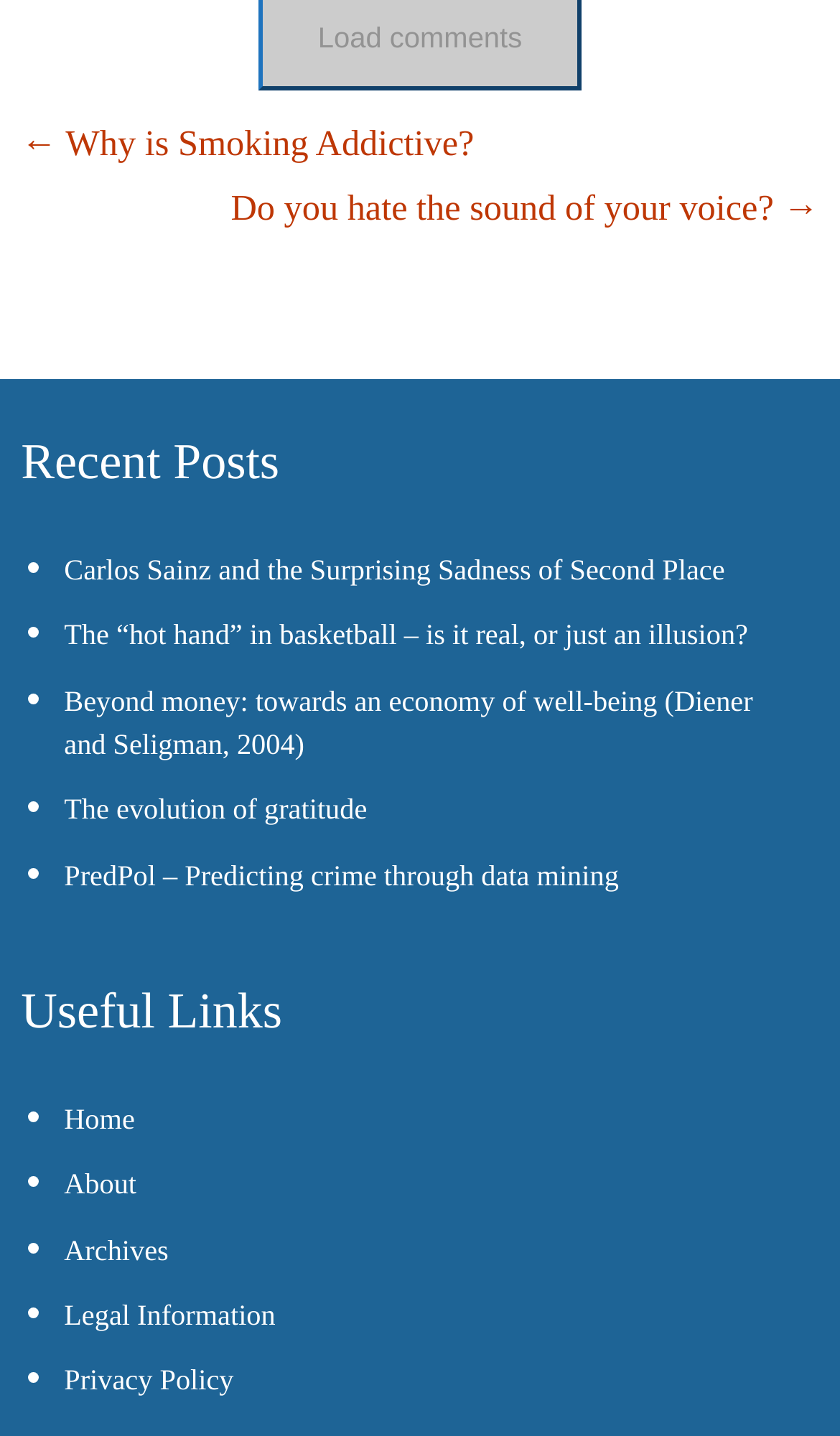What is the last link in the recent posts section?
Please provide a single word or phrase as your answer based on the screenshot.

The evolution of gratitude